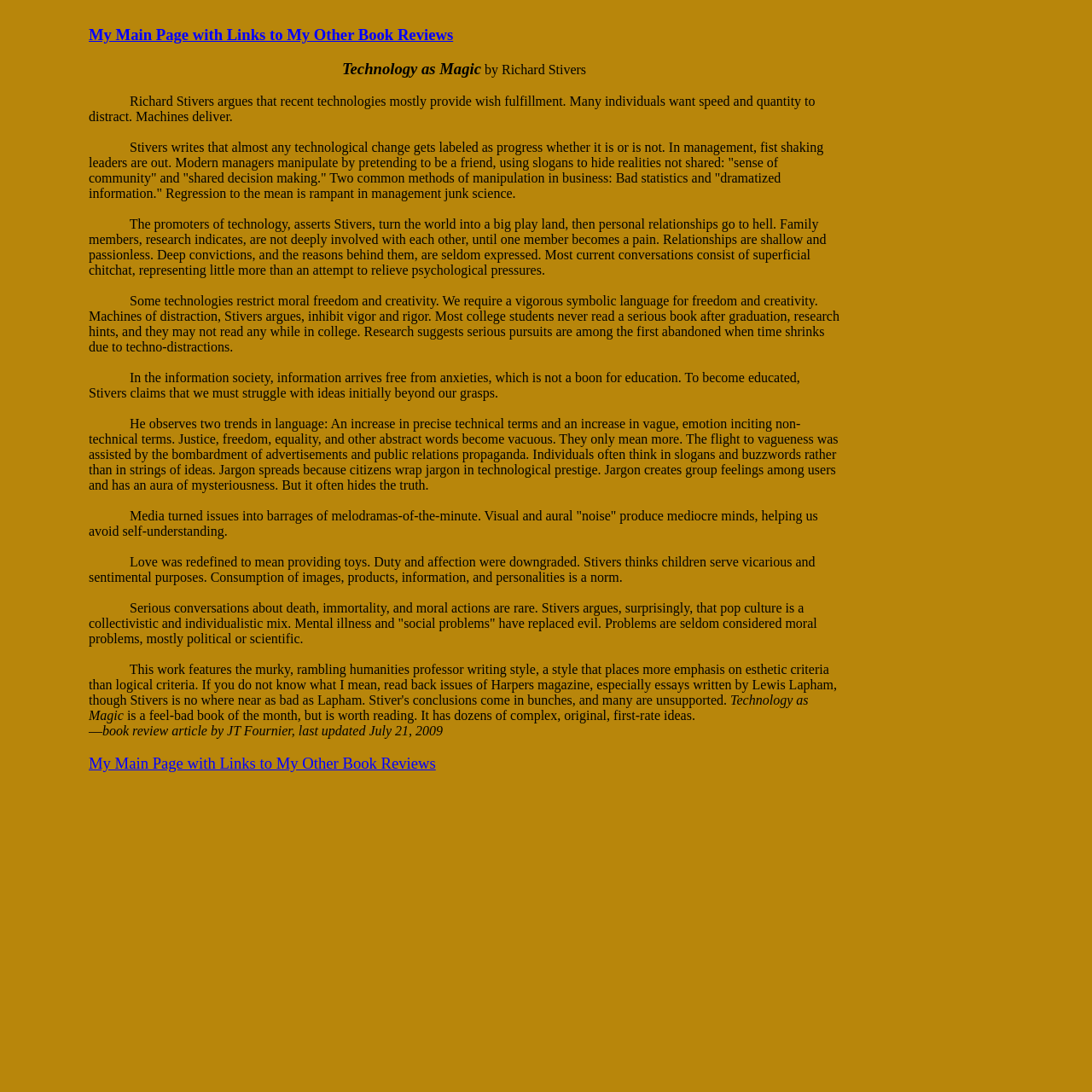What is the title of the book being reviewed?
Answer the question using a single word or phrase, according to the image.

Technology as Magic